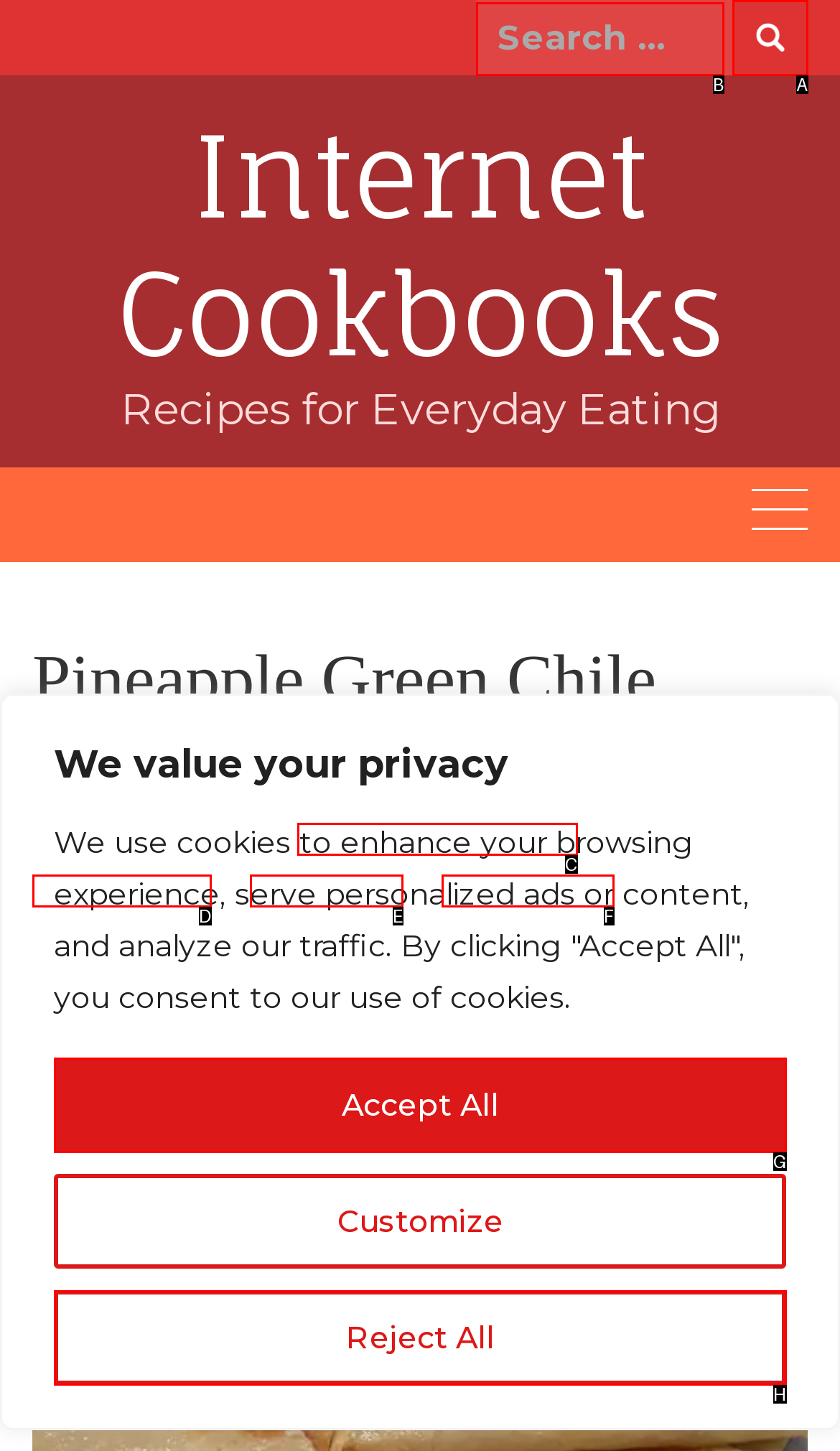Select the HTML element that corresponds to the description: Reject All. Answer with the letter of the matching option directly from the choices given.

H